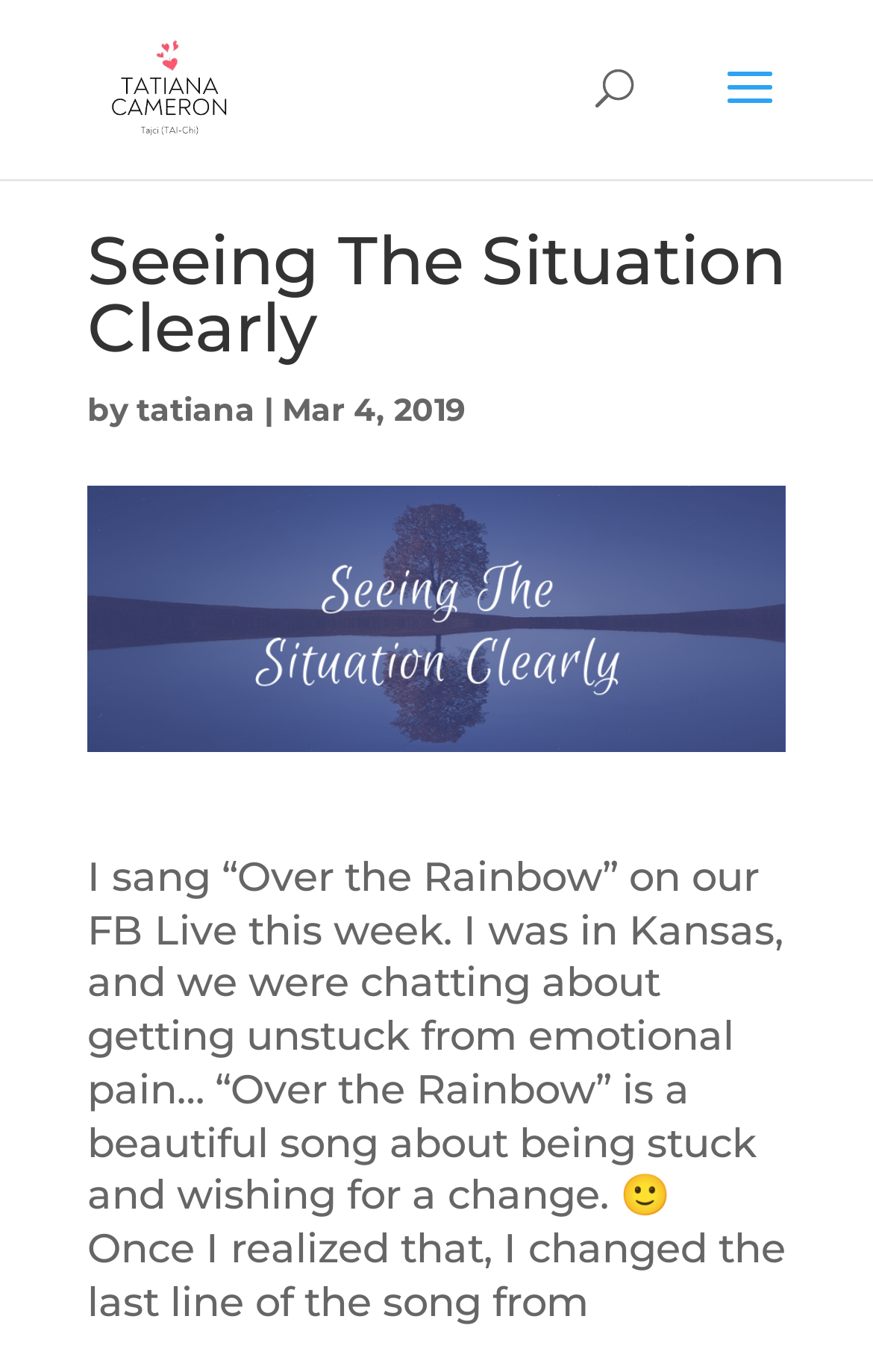Use a single word or phrase to respond to the question:
What is the date of the article?

Mar 4, 2019